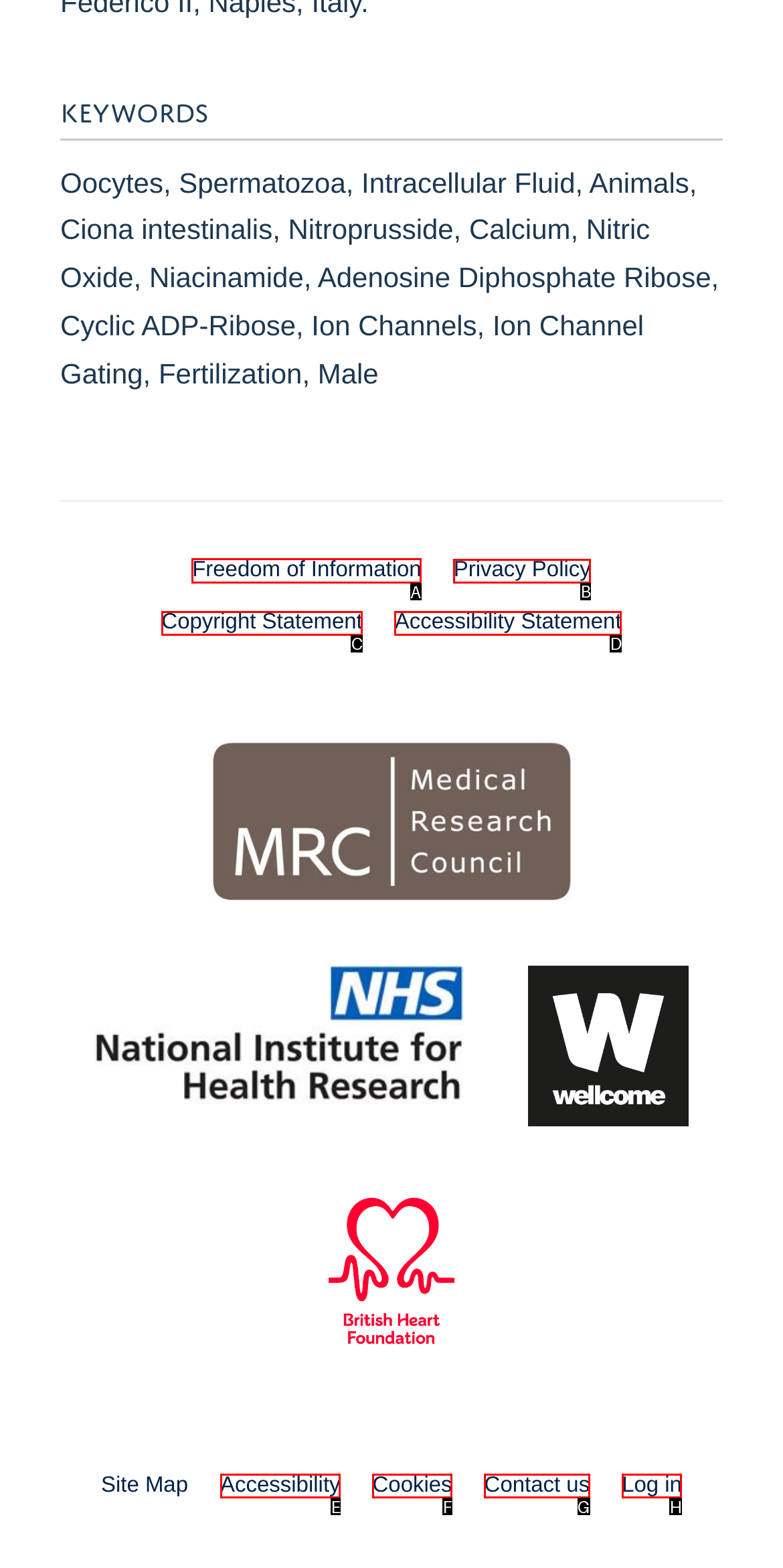For the task "Click Freedom of Information", which option's letter should you click? Answer with the letter only.

A